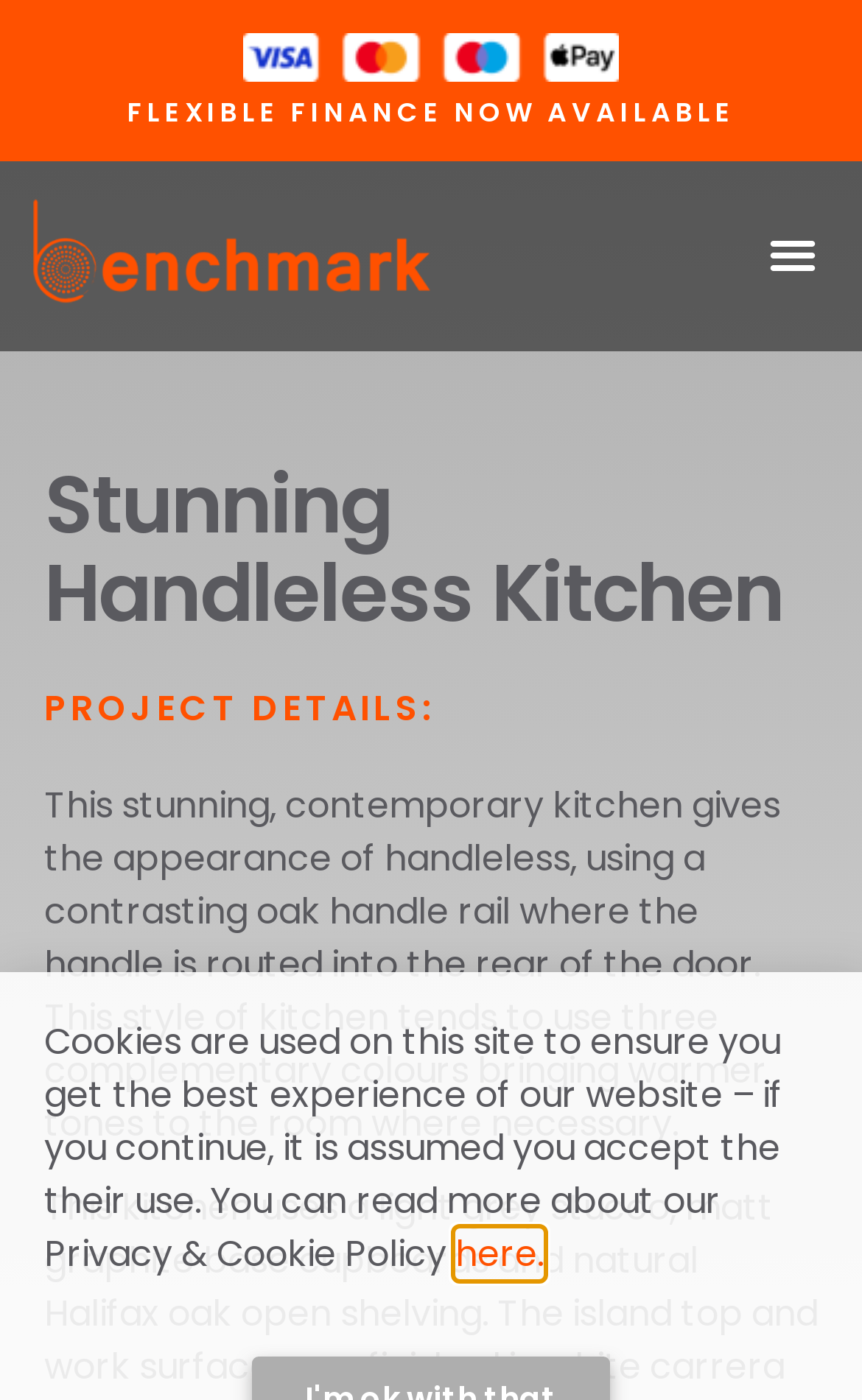What is the material of the handle rail?
Using the image as a reference, answer the question in detail.

The description states that 'a contrasting oak handle rail where the handle is routed into the rear of the door' which indicates that the material of the handle rail is oak.